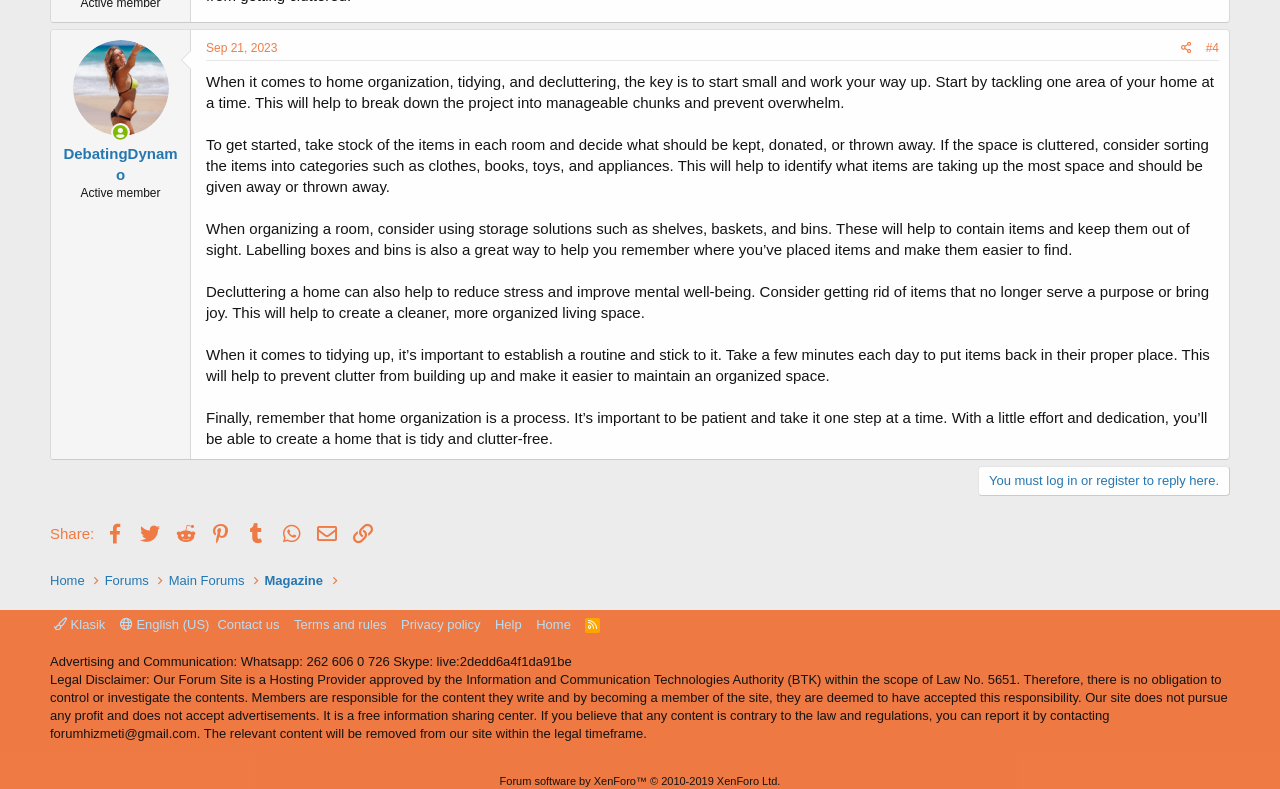Can you specify the bounding box coordinates for the region that should be clicked to fulfill this instruction: "Click on the 'Home' link".

[0.039, 0.724, 0.066, 0.748]